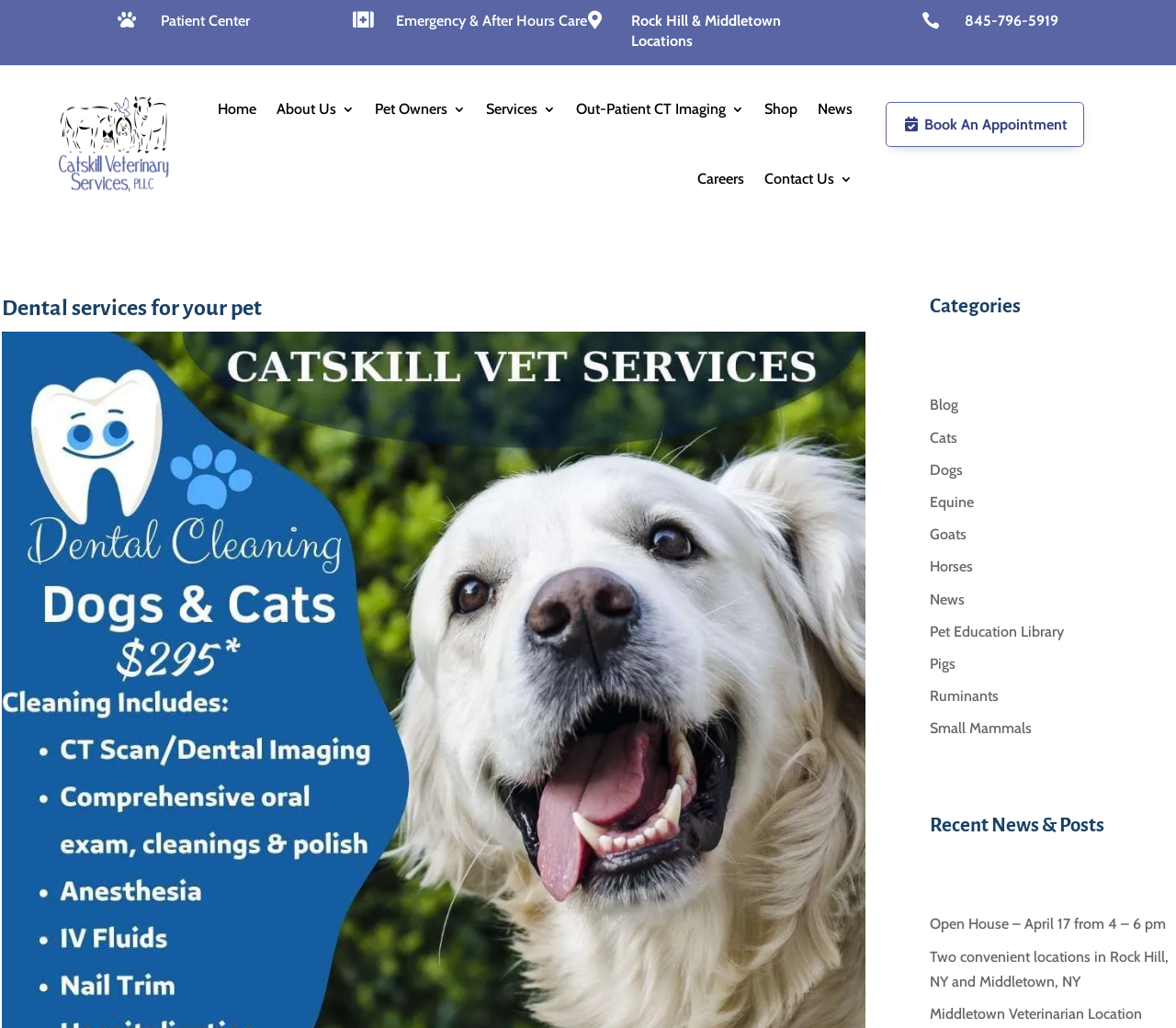What is the logo of the veterinary service?
From the screenshot, provide a brief answer in one word or phrase.

Catskill Veterinary Logo-v2